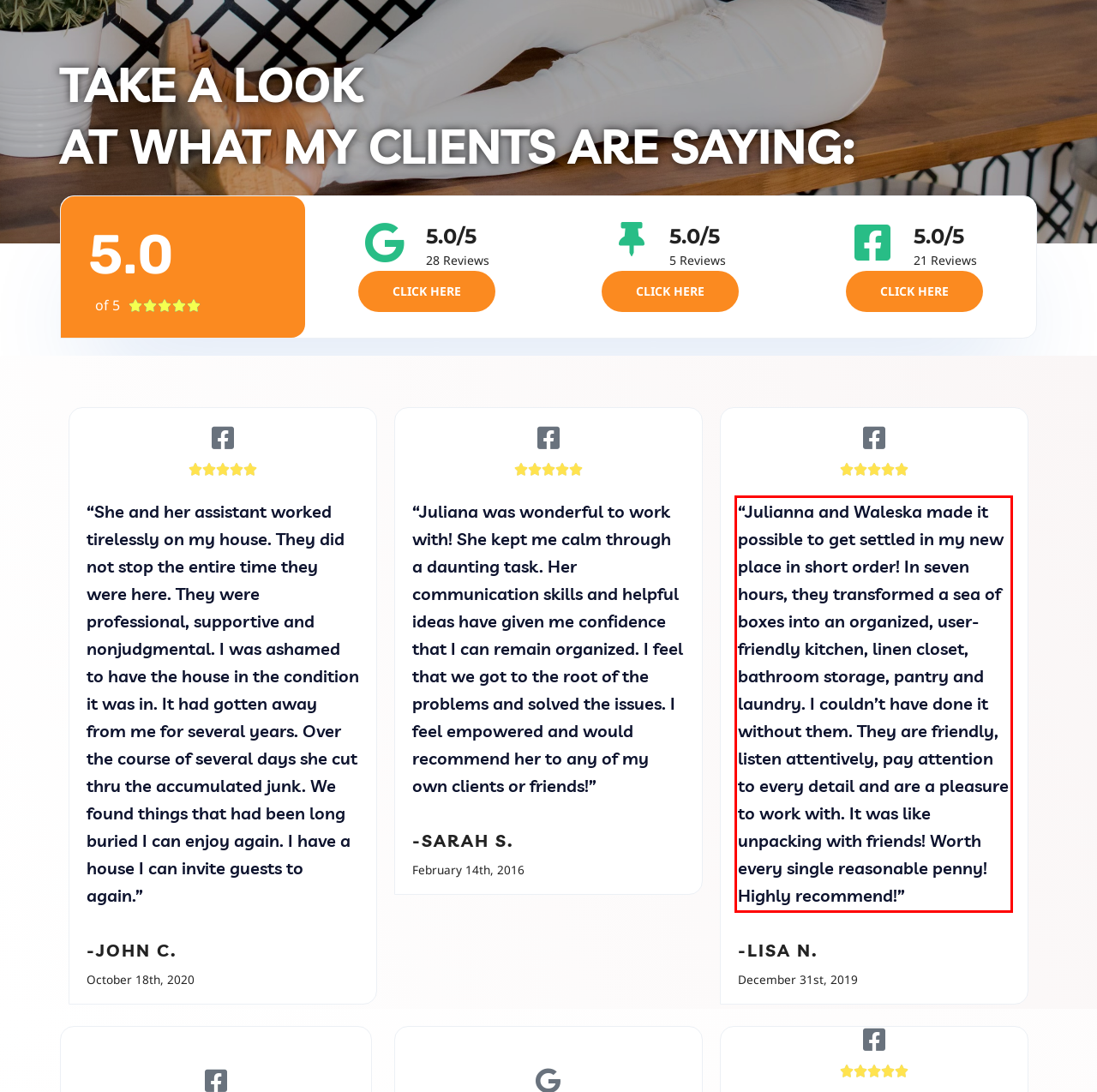In the given screenshot, locate the red bounding box and extract the text content from within it.

“Julianna and Waleska made it possible to get settled in my new place in short order! In seven hours, they transformed a sea of boxes into an organized, user-friendly kitchen, linen closet, bathroom storage, pantry and laundry. I couldn’t have done it without them. They are friendly, listen attentively, pay attention to every detail and are a pleasure to work with. It was like unpacking with friends! Worth every single reasonable penny! Highly recommend!”